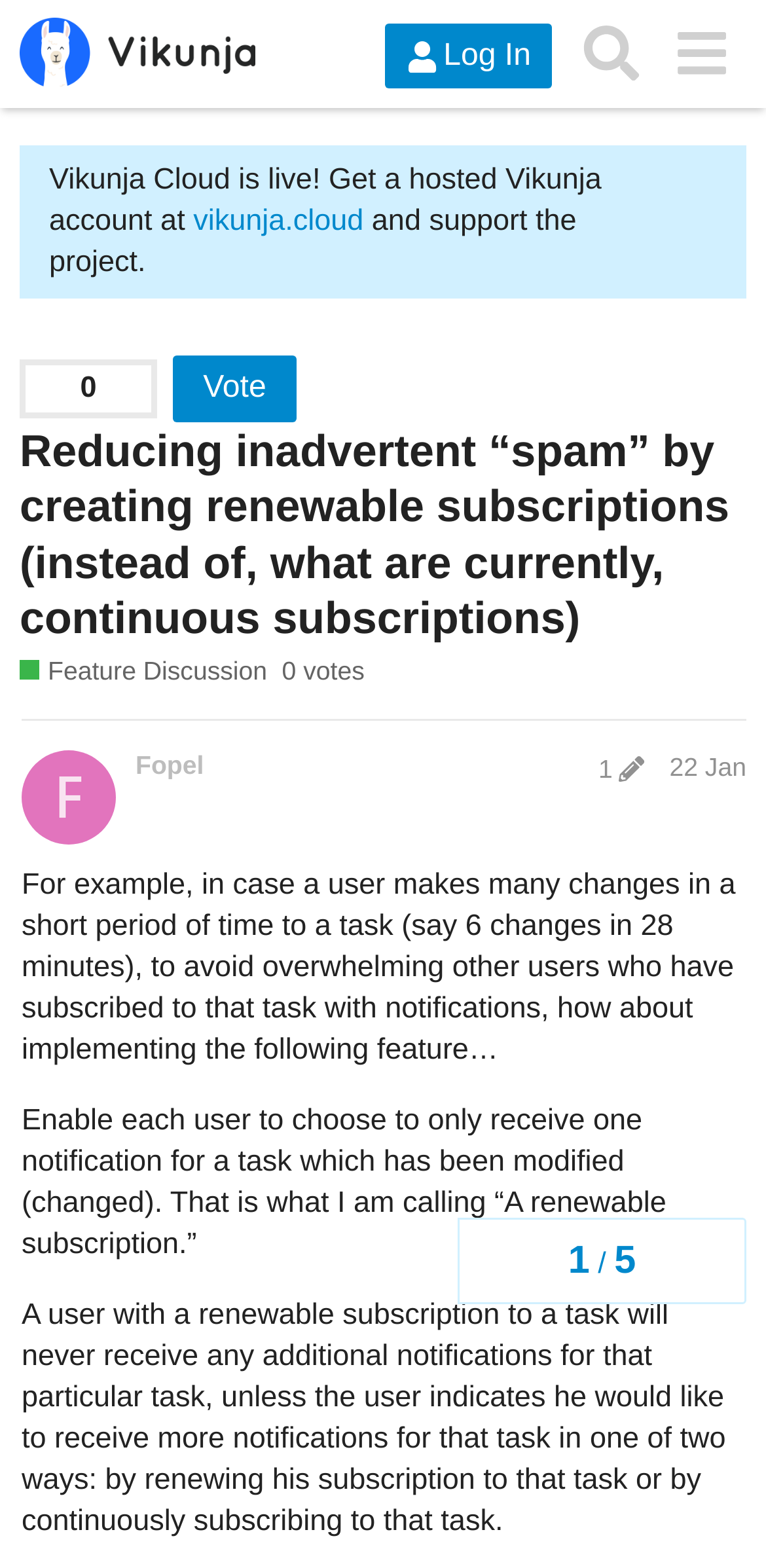Show the bounding box coordinates for the element that needs to be clicked to execute the following instruction: "Go to the feature discussion". Provide the coordinates in the form of four float numbers between 0 and 1, i.e., [left, top, right, bottom].

[0.026, 0.417, 0.349, 0.44]